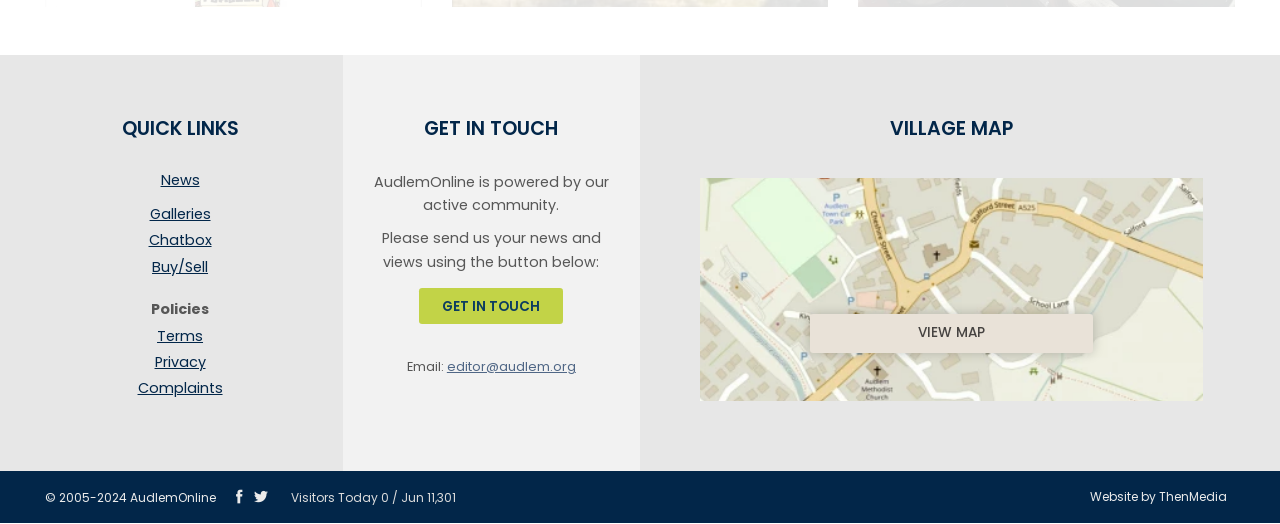What is the purpose of the 'GET IN TOUCH' section?
Answer the question using a single word or phrase, according to the image.

To send news and views